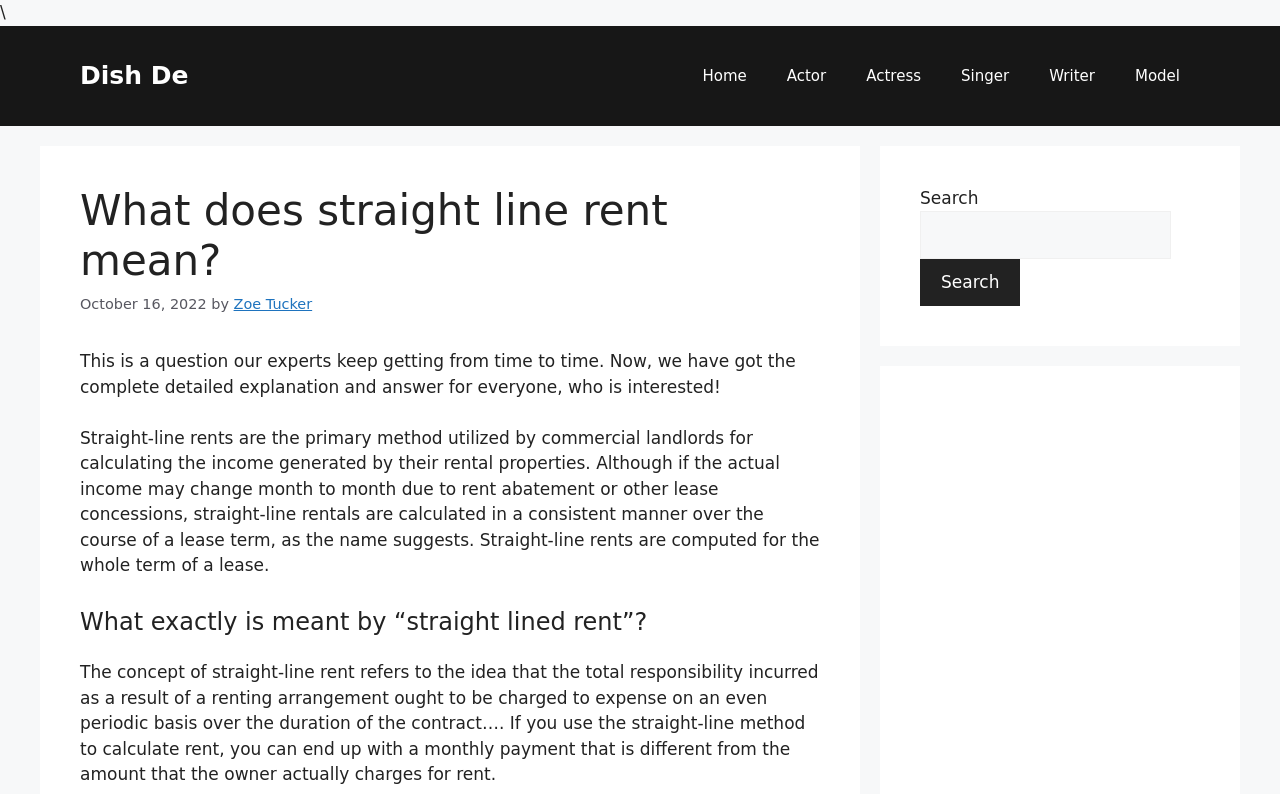Using the description "Singer", locate and provide the bounding box of the UI element.

[0.735, 0.057, 0.804, 0.133]